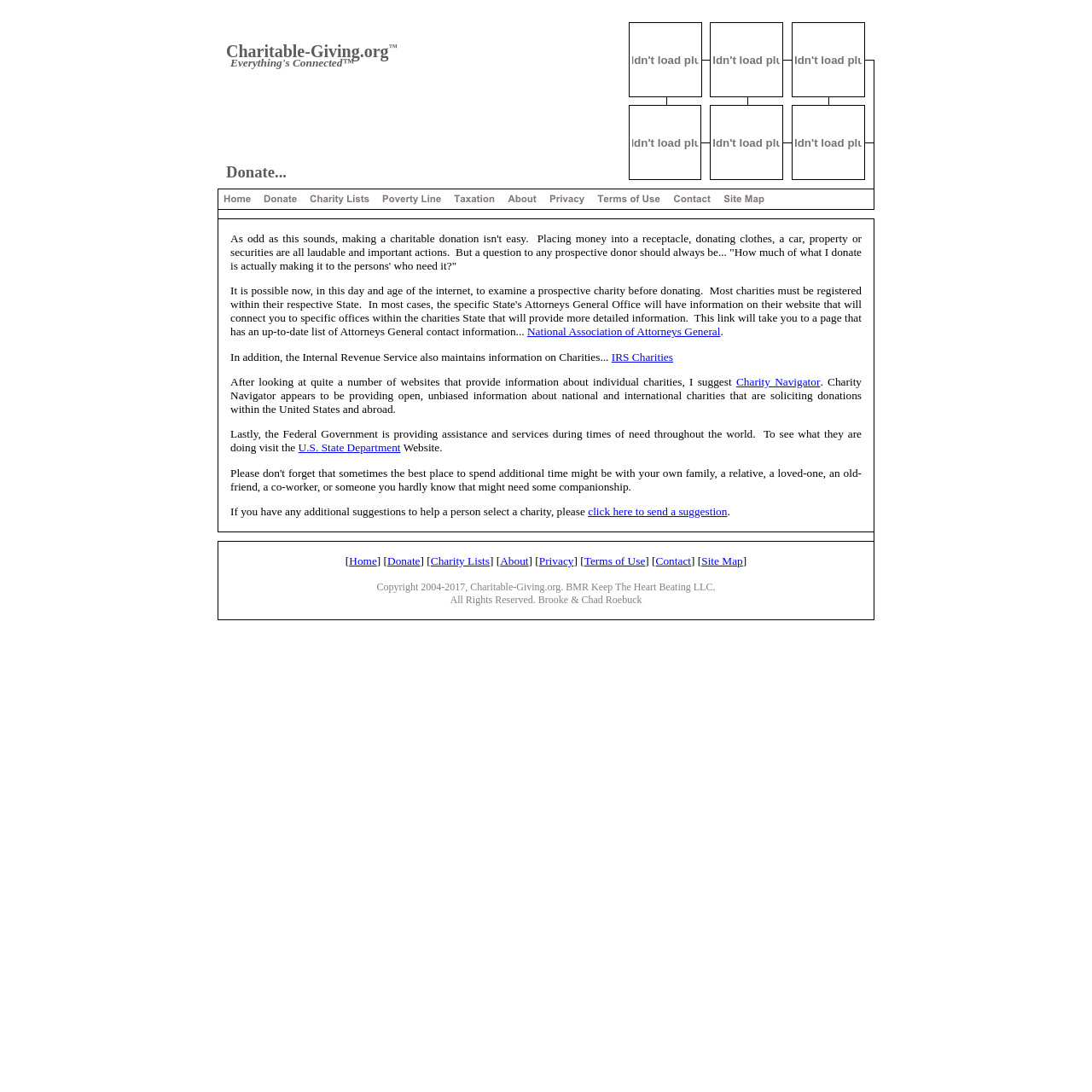What is the purpose of the 'Donate...' button?
Provide a detailed and extensive answer to the question.

The 'Donate...' button is likely used to initiate a donation process, as it is placed in a prominent position on the webpage and has a clear call-to-action label.